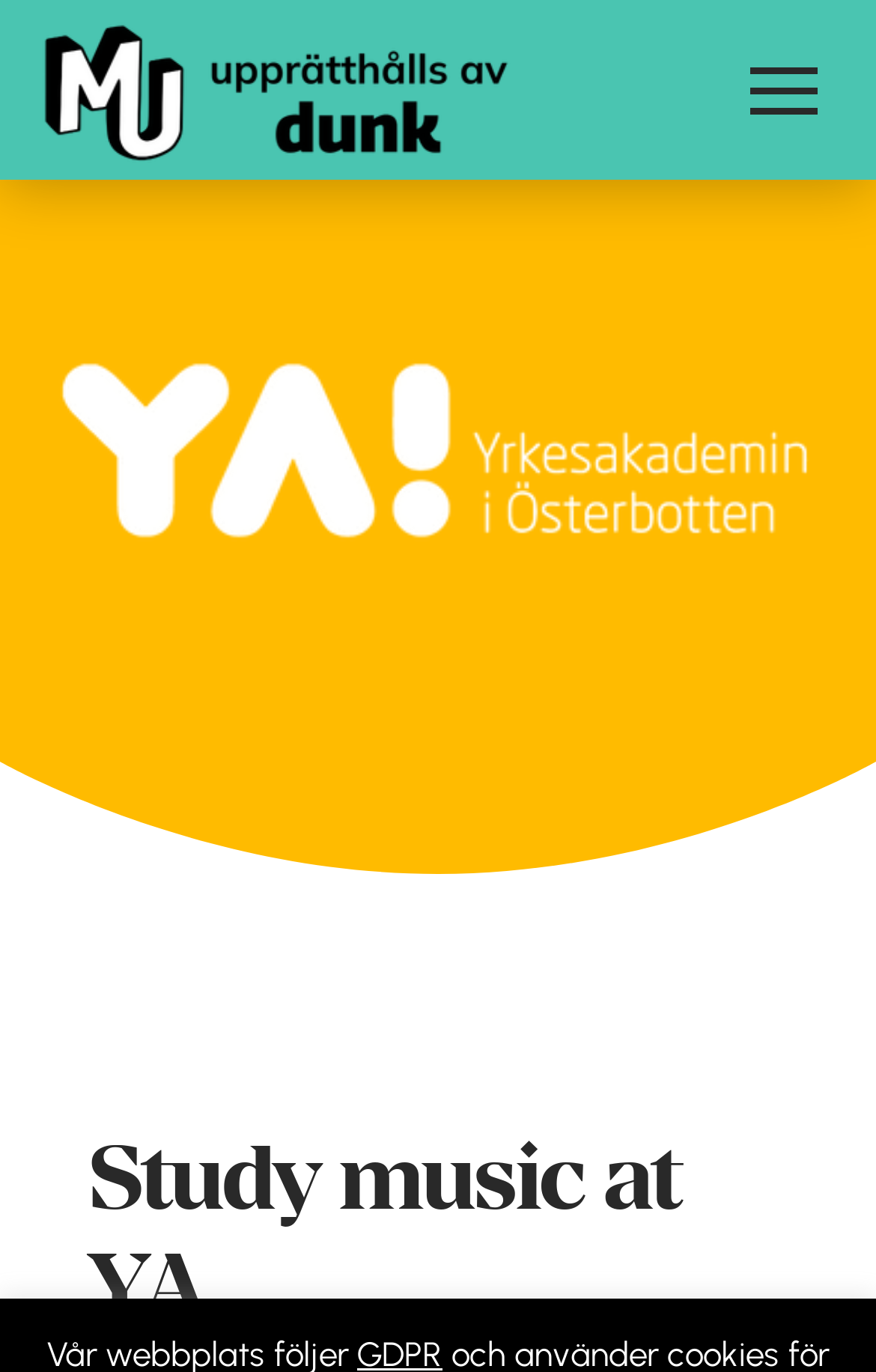Given the description "alt="Image"", determine the bounding box of the corresponding UI element.

[0.0, 0.0, 0.841, 0.131]